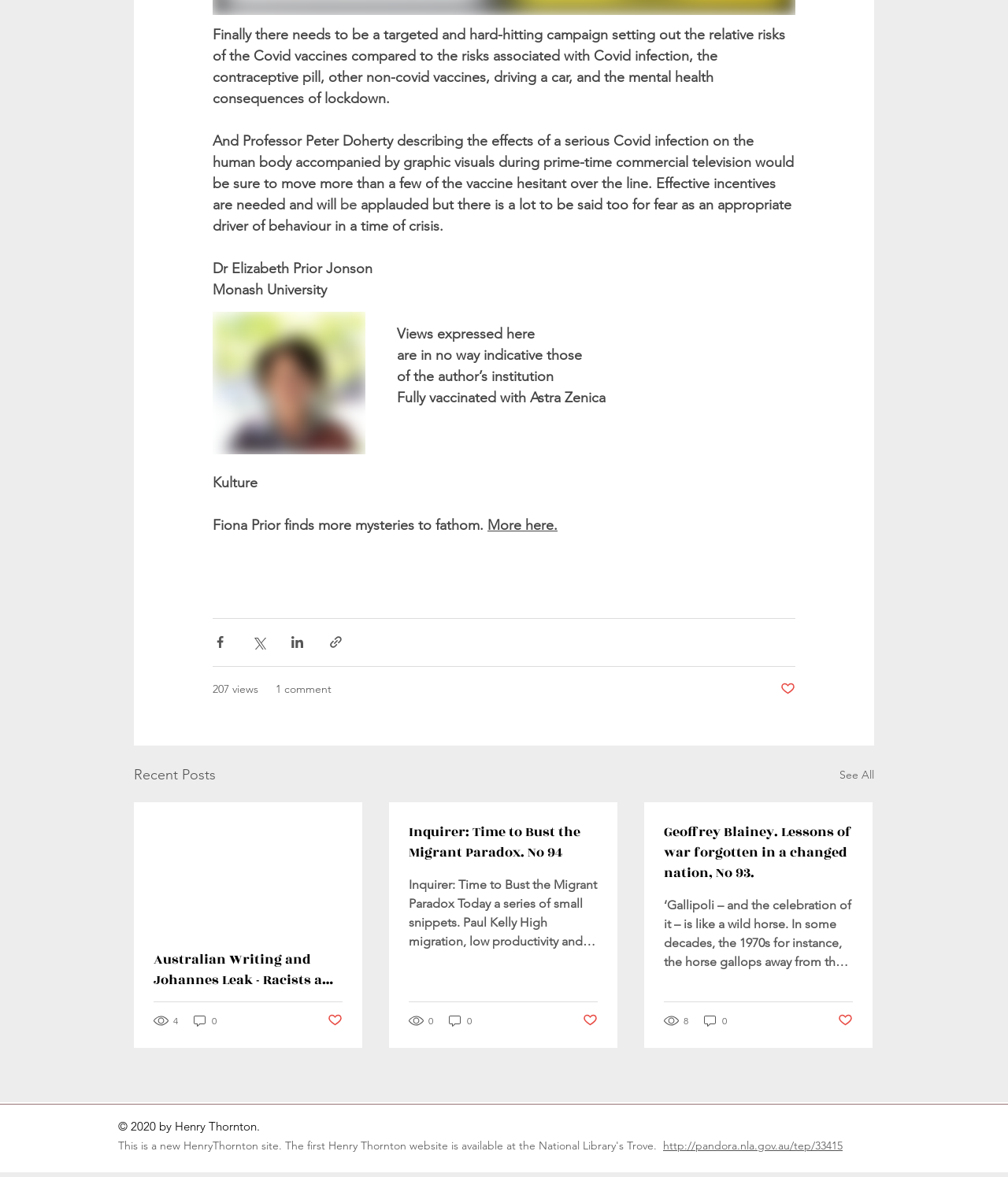How many views does the article have?
Carefully analyze the image and provide a detailed answer to the question.

The number of views is mentioned at the bottom of the article as '207 views', indicating that this many people have read the article.